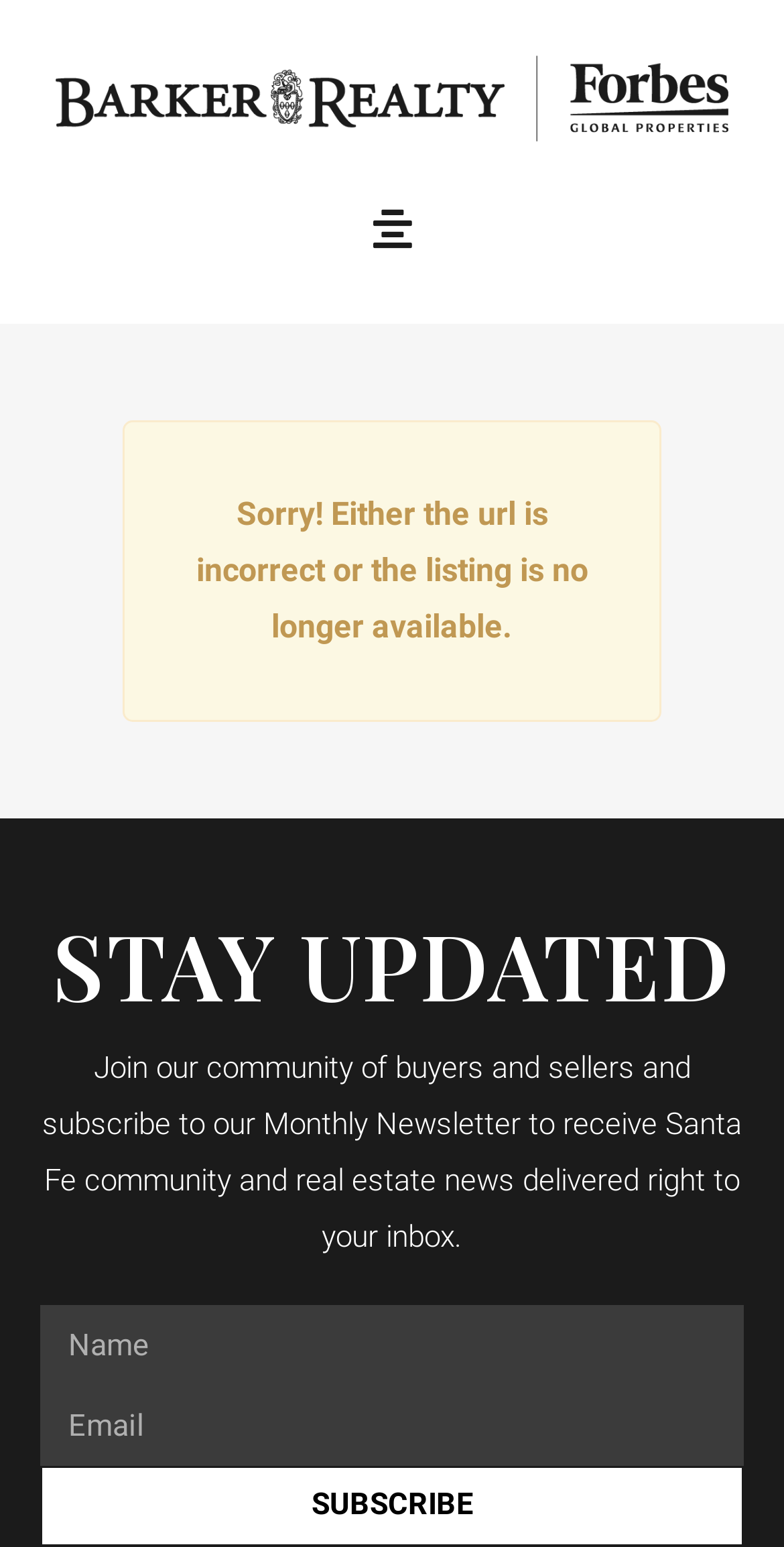What is required to subscribe to the newsletter?
Refer to the image and give a detailed response to the question.

The textboxes for 'Name' and 'Email' are marked as required, indicating that users must provide this information to subscribe to the newsletter.